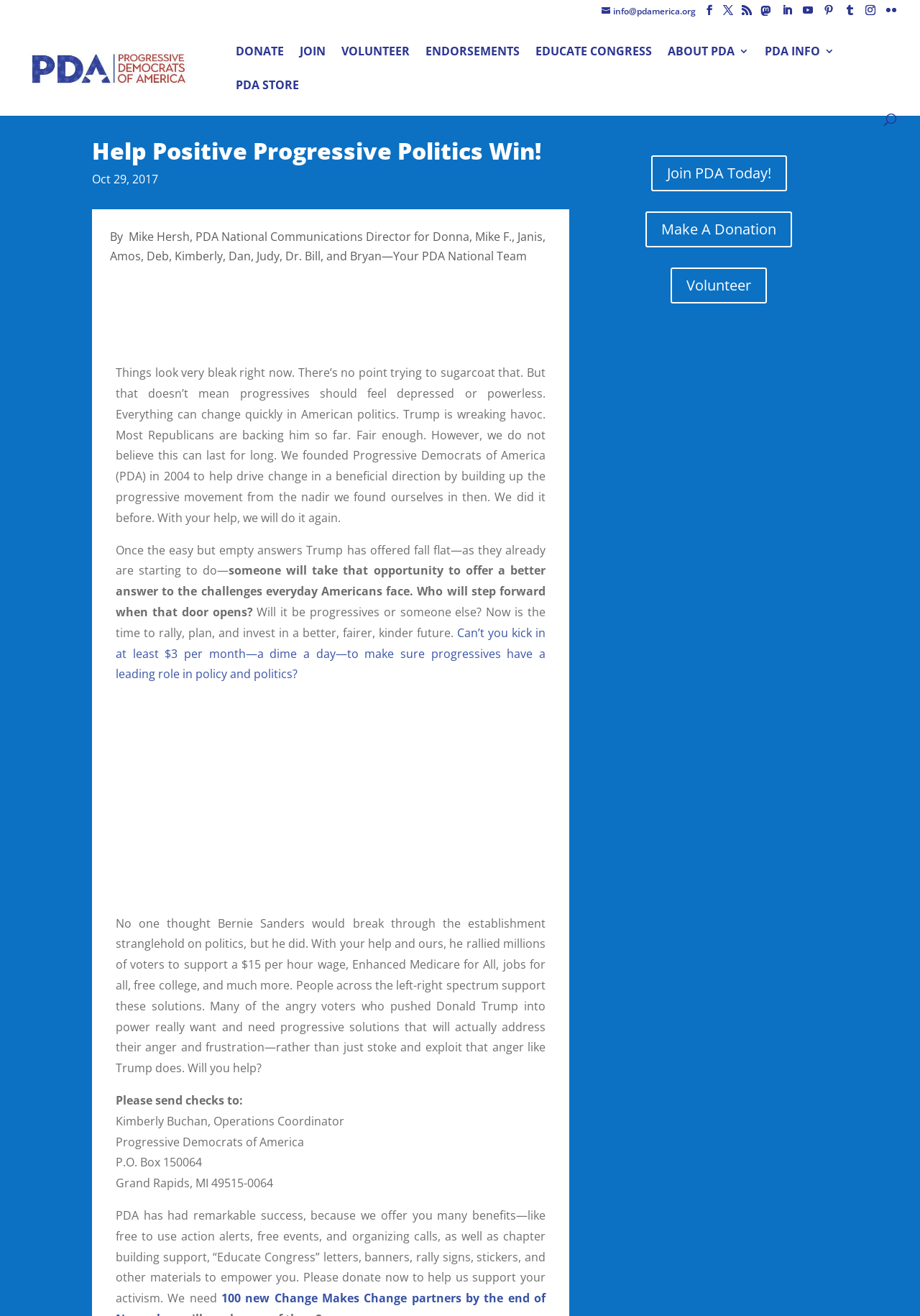Identify the bounding box coordinates of the section that should be clicked to achieve the task described: "Visit Progressive Democrats of America".

[0.027, 0.046, 0.355, 0.058]